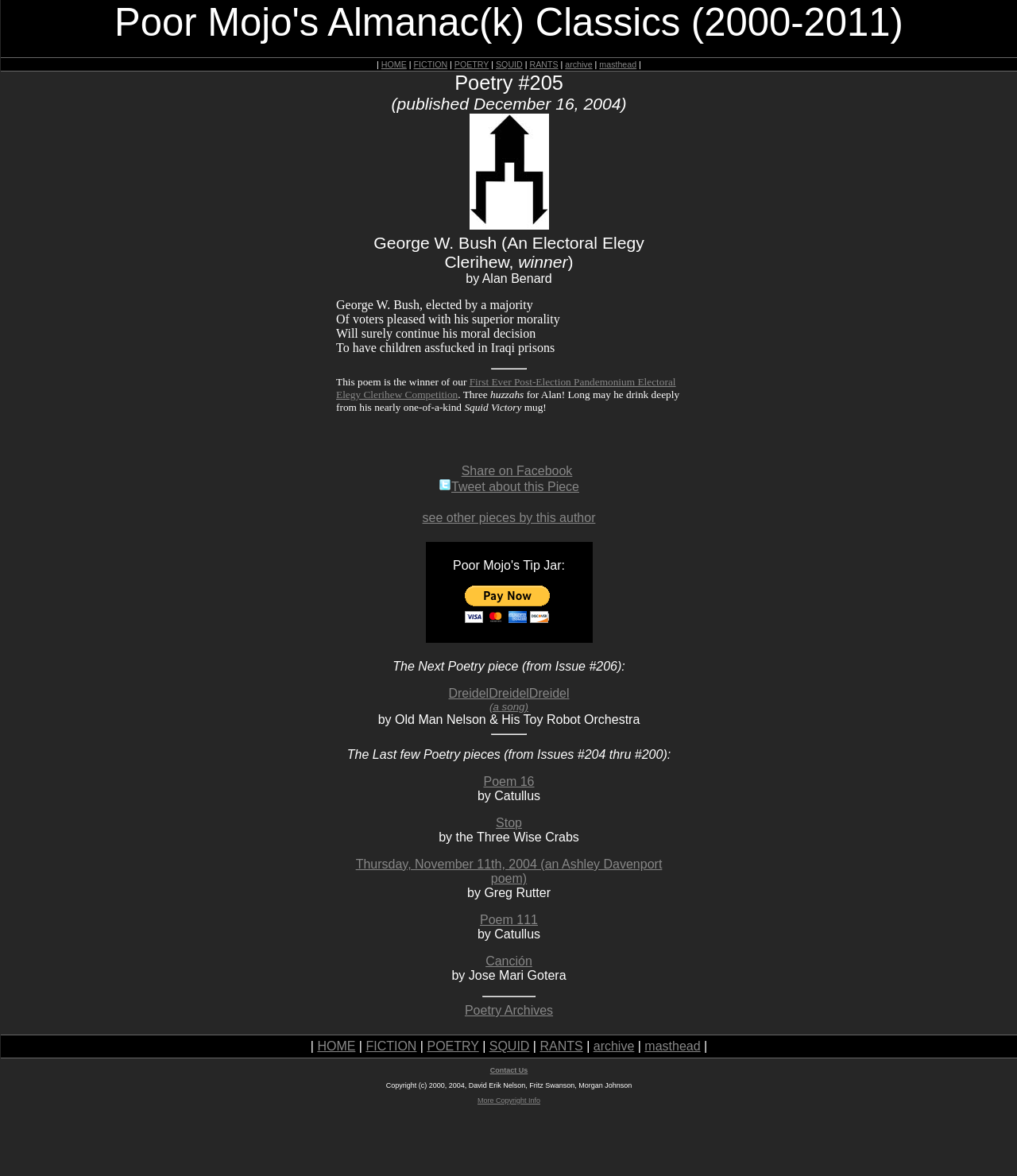What is the bounding box coordinate of the image?
Based on the visual, give a brief answer using one word or a short phrase.

[0.461, 0.097, 0.539, 0.195]